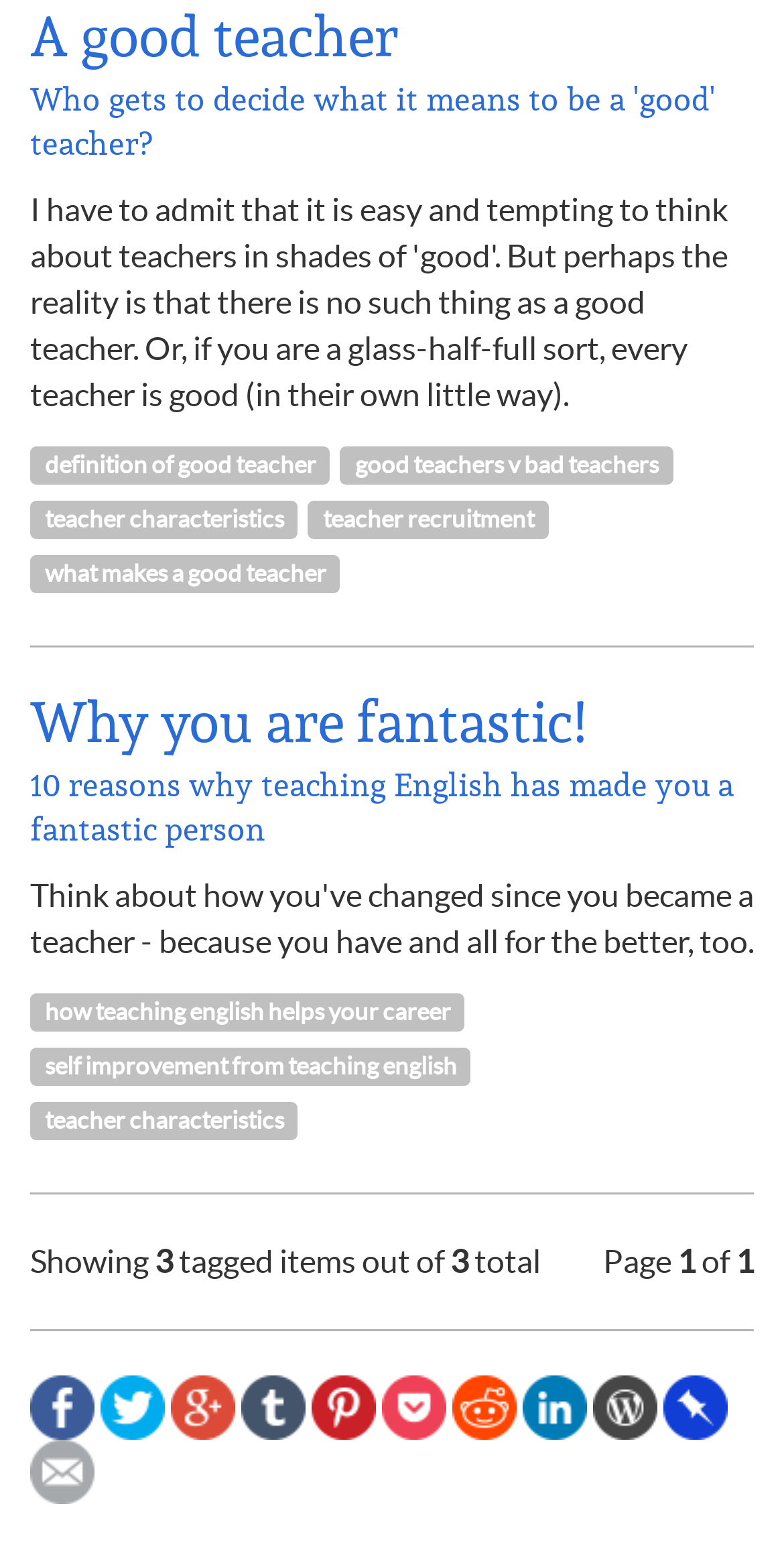Determine the bounding box coordinates of the clickable element necessary to fulfill the instruction: "Go to page 1". Provide the coordinates as four float numbers within the 0 to 1 range, i.e., [left, top, right, bottom].

[0.864, 0.807, 0.887, 0.83]